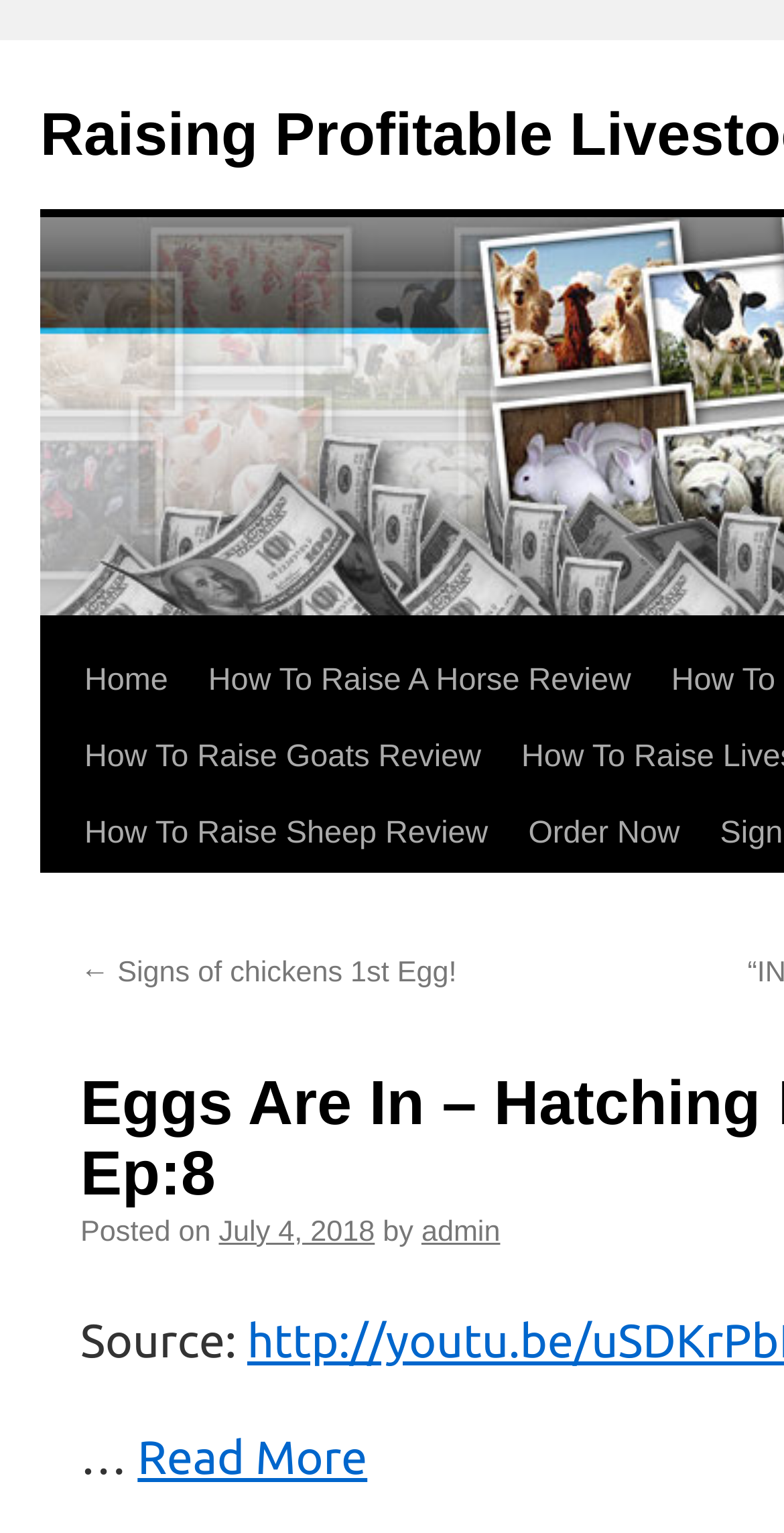Find the bounding box coordinates of the element you need to click on to perform this action: 'View the previous post 'Signs of chickens 1st Egg!''. The coordinates should be represented by four float values between 0 and 1, in the format [left, top, right, bottom].

[0.103, 0.624, 0.582, 0.645]